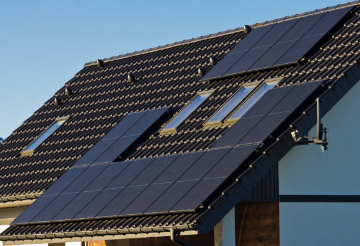Answer the question with a brief word or phrase:
What is the purpose of the solar panels?

To generate clean energy